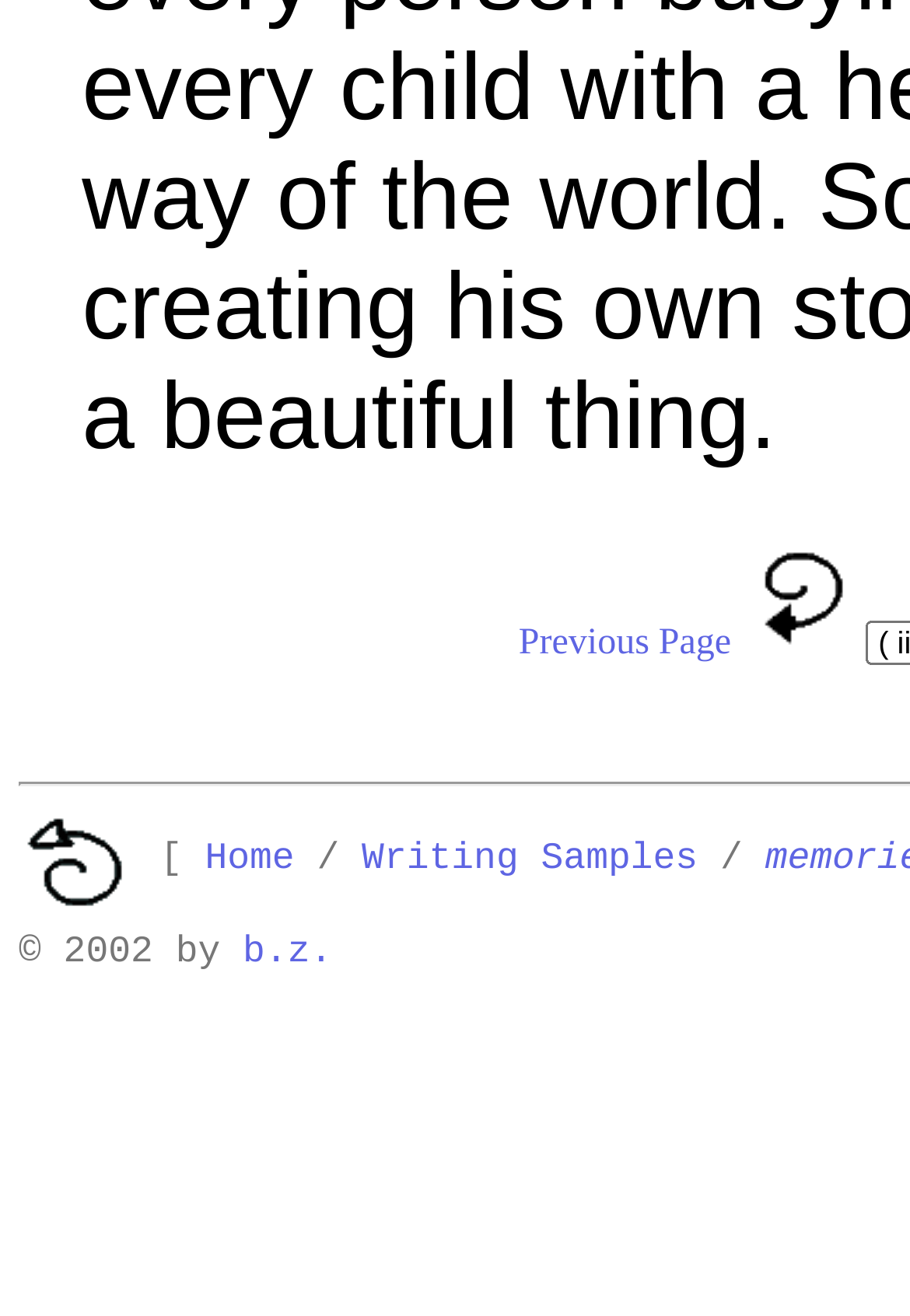Using the element description provided, determine the bounding box coordinates in the format (top-left x, top-left y, bottom-right x, bottom-right y). Ensure that all values are floating point numbers between 0 and 1. Element description: Home

[0.225, 0.883, 0.324, 0.915]